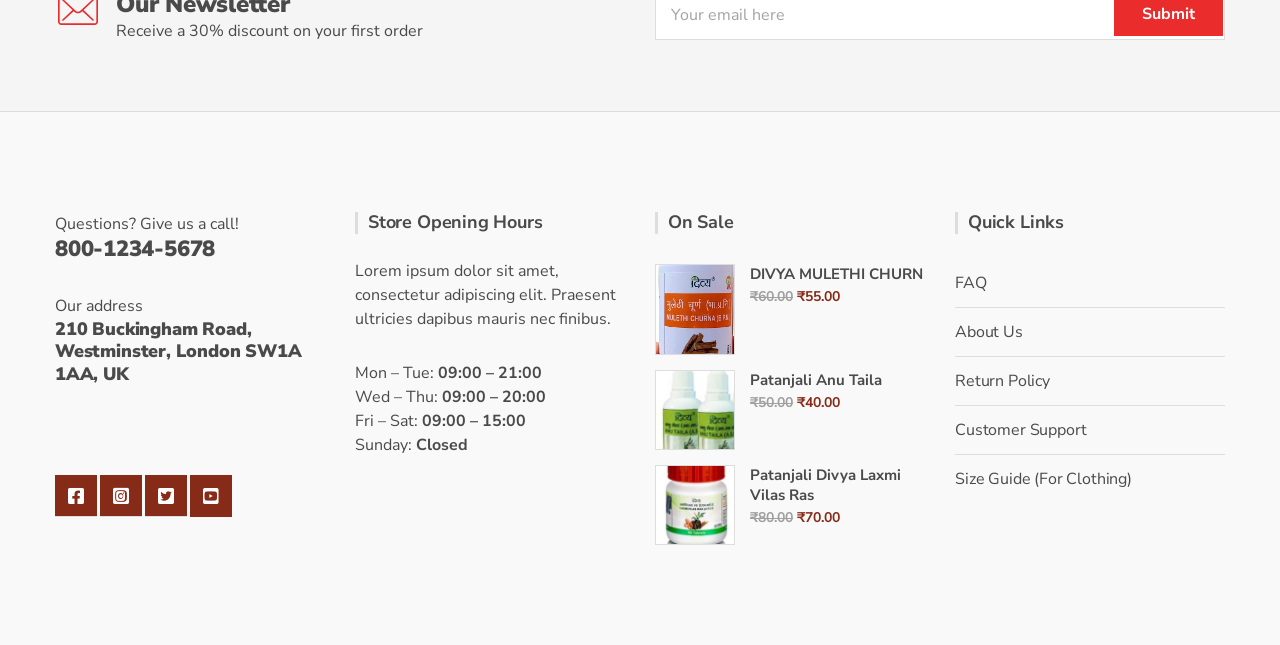What are the store opening hours on Monday and Tuesday?
Answer the question with a single word or phrase, referring to the image.

09:00 – 21:00